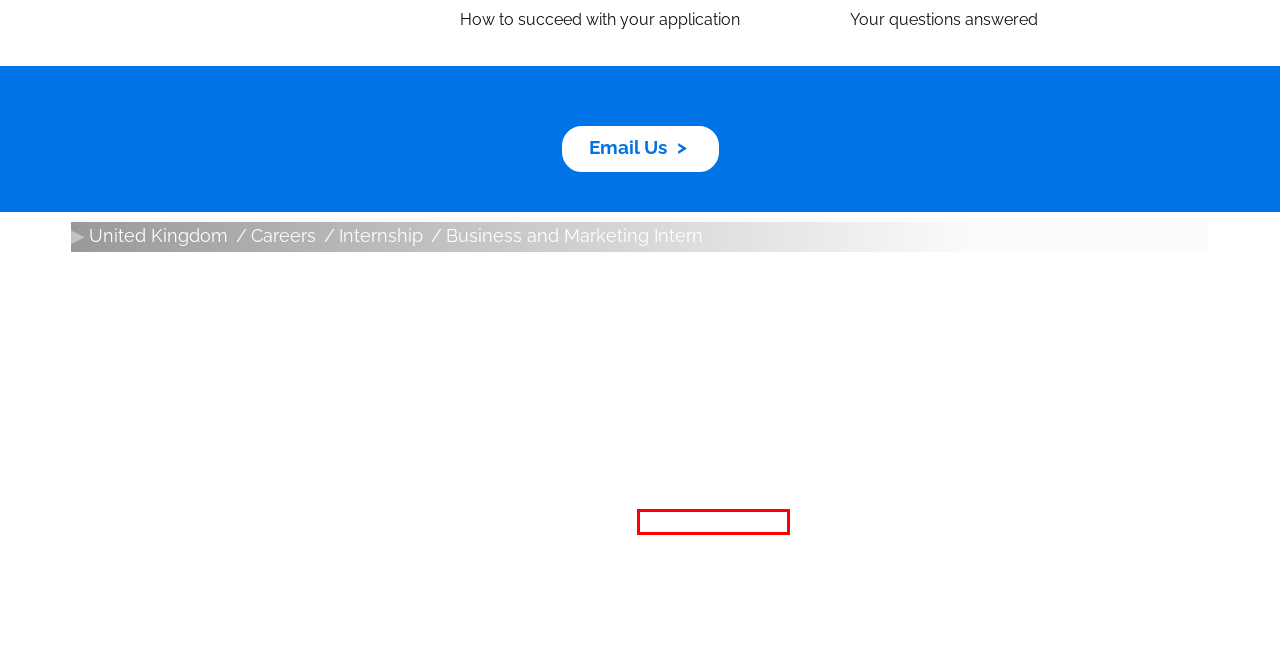Given a screenshot of a webpage with a red bounding box, please pick the webpage description that best fits the new webpage after clicking the element inside the bounding box. Here are the candidates:
A. Artificial Intelligence - Atos
B. Thought Leadership White Papers - Atos
C. Quantum Learning Machine - Atos
D. Corporate Responsibility and Sustainability - Atos
E. Look Out Industry Trends - Atos
F. Olympic & Paralympic Games worldwide technology partner | Atos
G. Blog | Atos
H. Newsroom - Atos

A